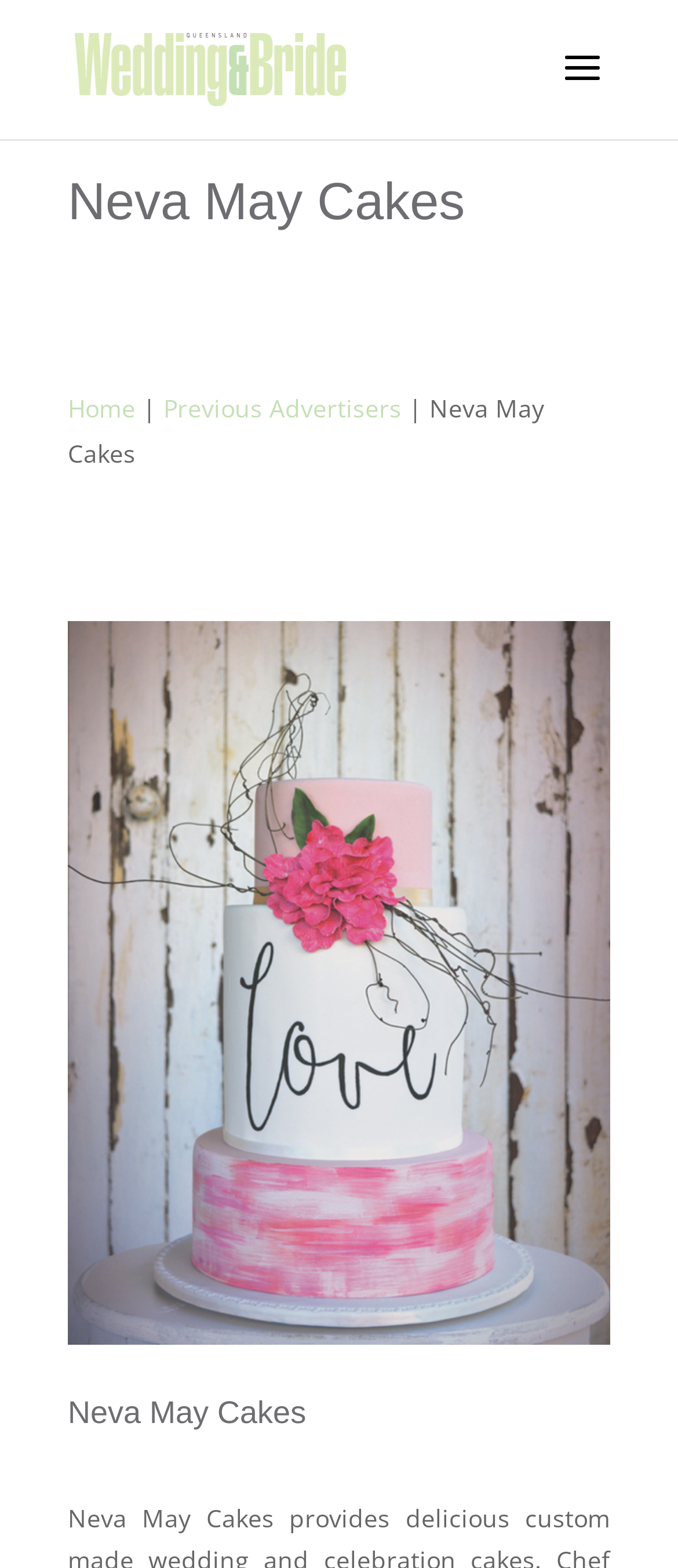Provide the bounding box coordinates of the UI element this sentence describes: "Previous Advertisers".

[0.241, 0.25, 0.592, 0.271]